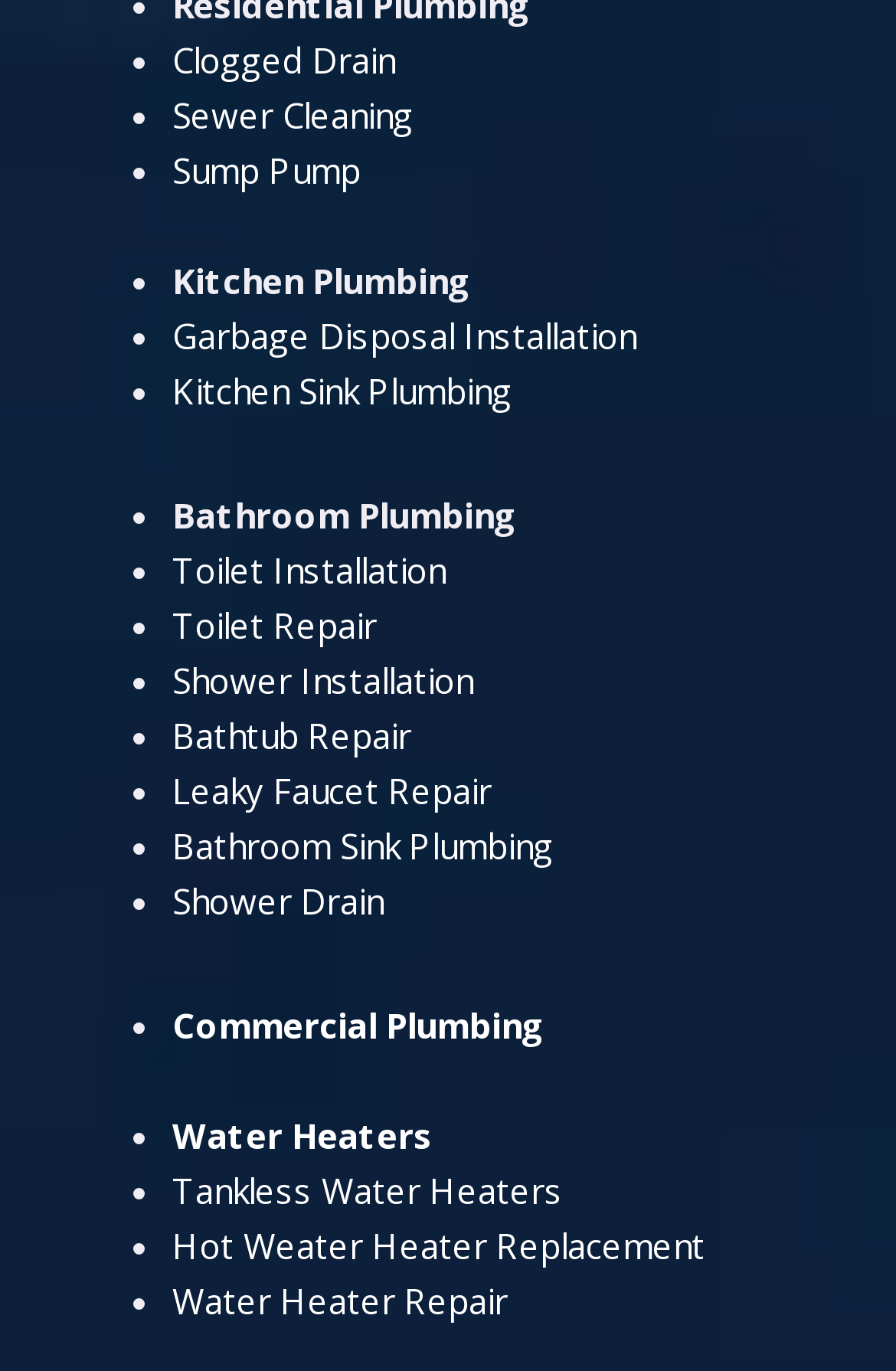Show the bounding box coordinates for the HTML element described as: "Hot Weater Heater Replacement".

[0.192, 0.891, 0.787, 0.925]